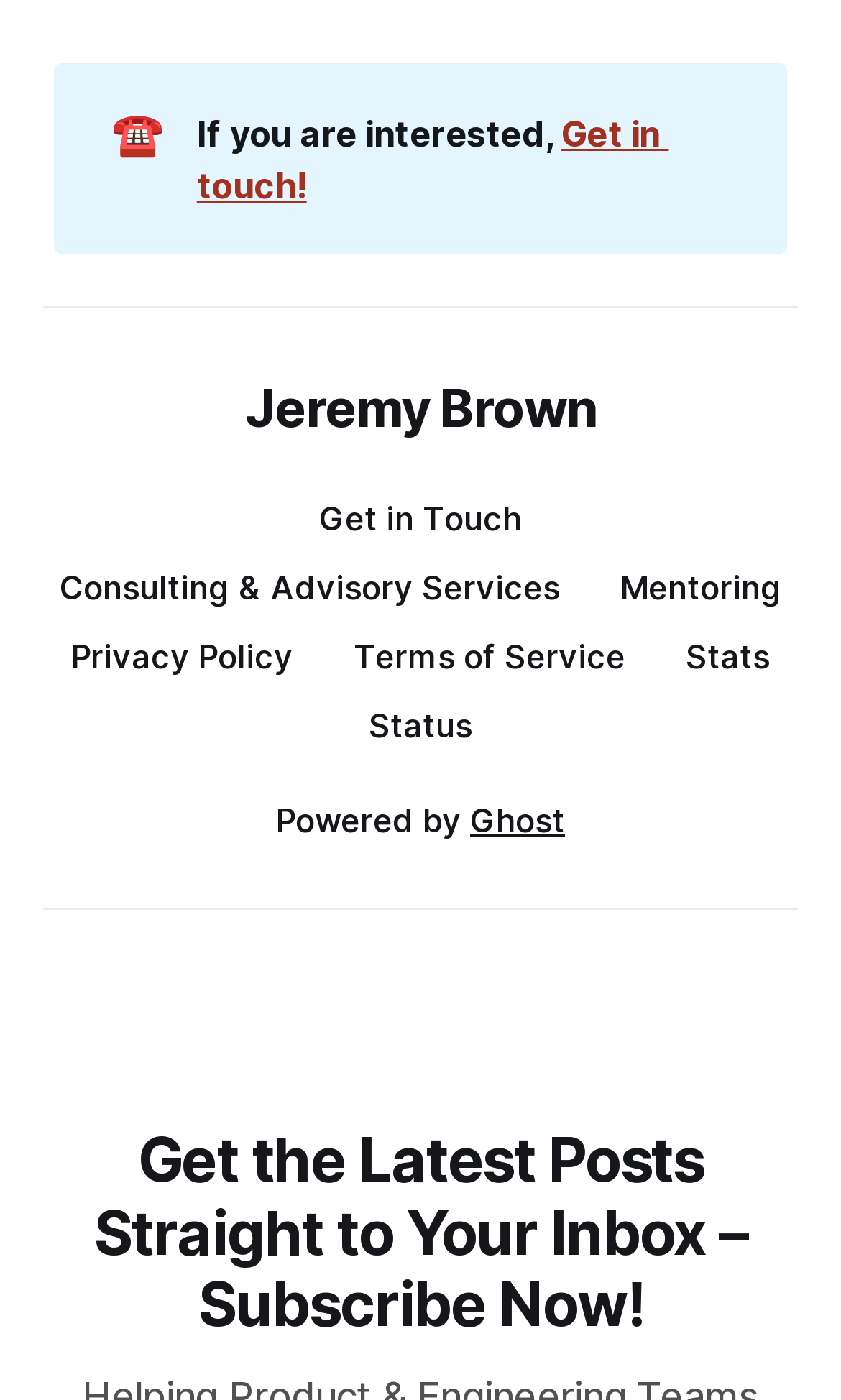Identify the bounding box coordinates for the UI element mentioned here: "Get in touch!". Provide the coordinates as four float values between 0 and 1, i.e., [left, top, right, bottom].

[0.234, 0.079, 0.795, 0.147]